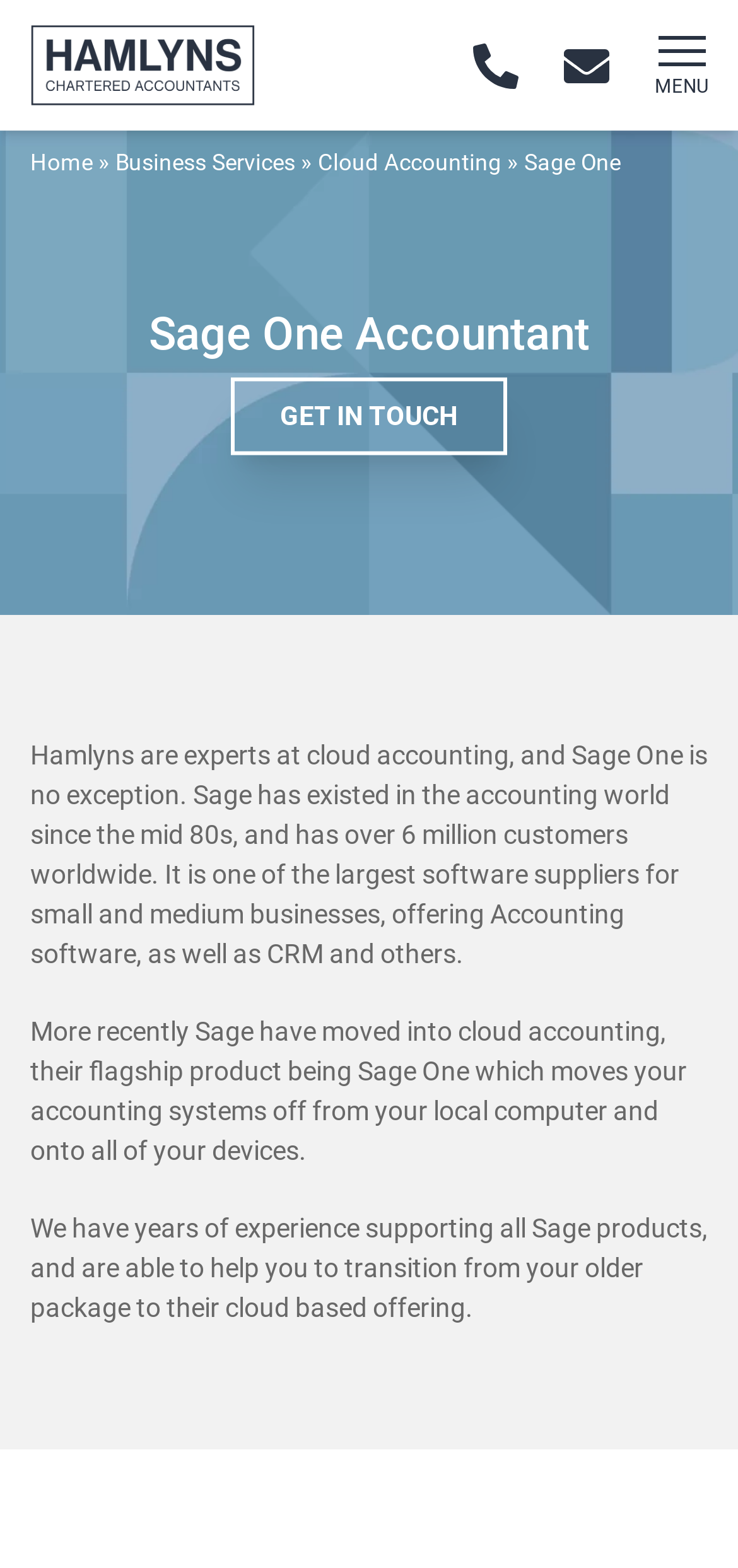Refer to the screenshot and give an in-depth answer to this question: What is the email address to contact?

I found a link element with the text 'Email info@hamlyns.com' which suggests that the email address to contact is info@hamlyns.com.